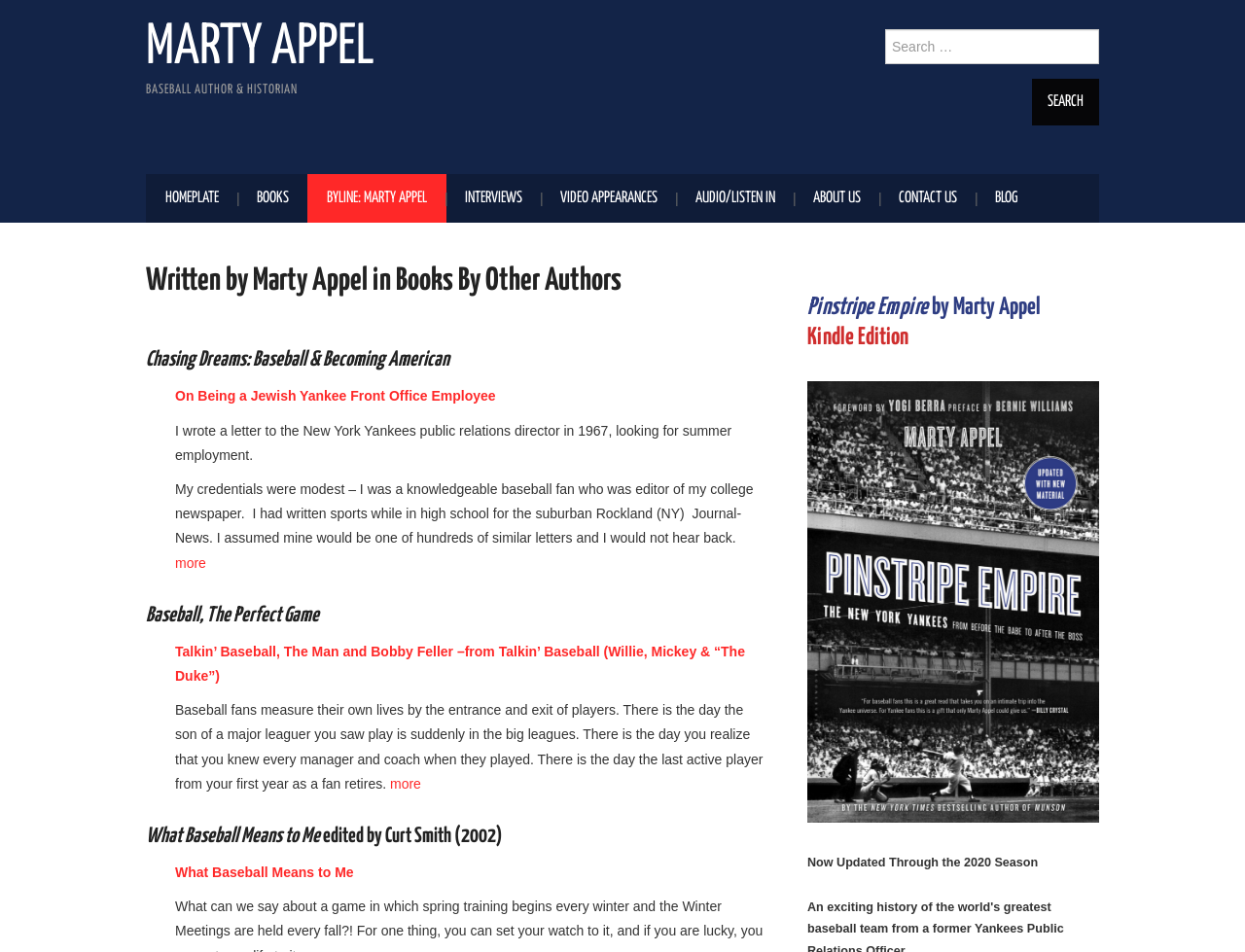Please identify the bounding box coordinates of the area that needs to be clicked to follow this instruction: "Click on the 'HOMEPLATE' link".

[0.117, 0.183, 0.191, 0.234]